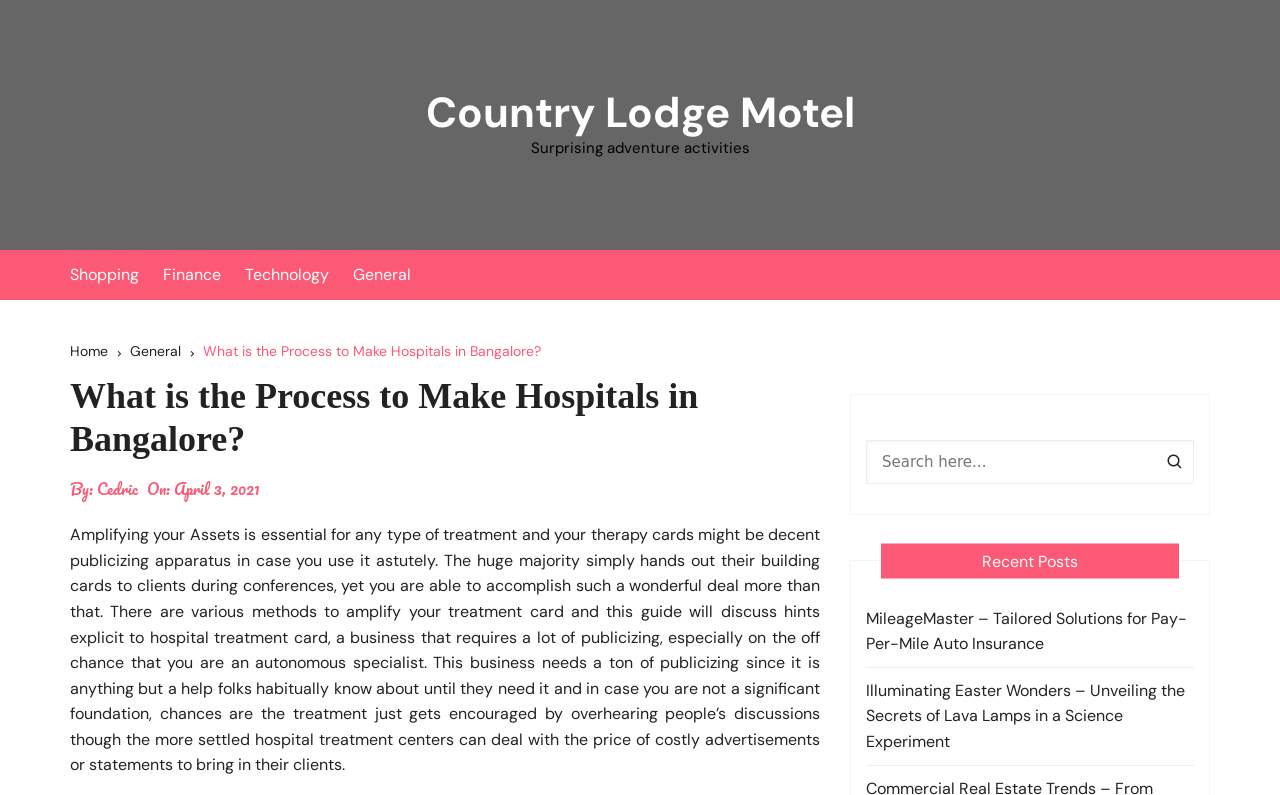Who is the author of the article?
Please provide a single word or phrase as the answer based on the screenshot.

Cedric